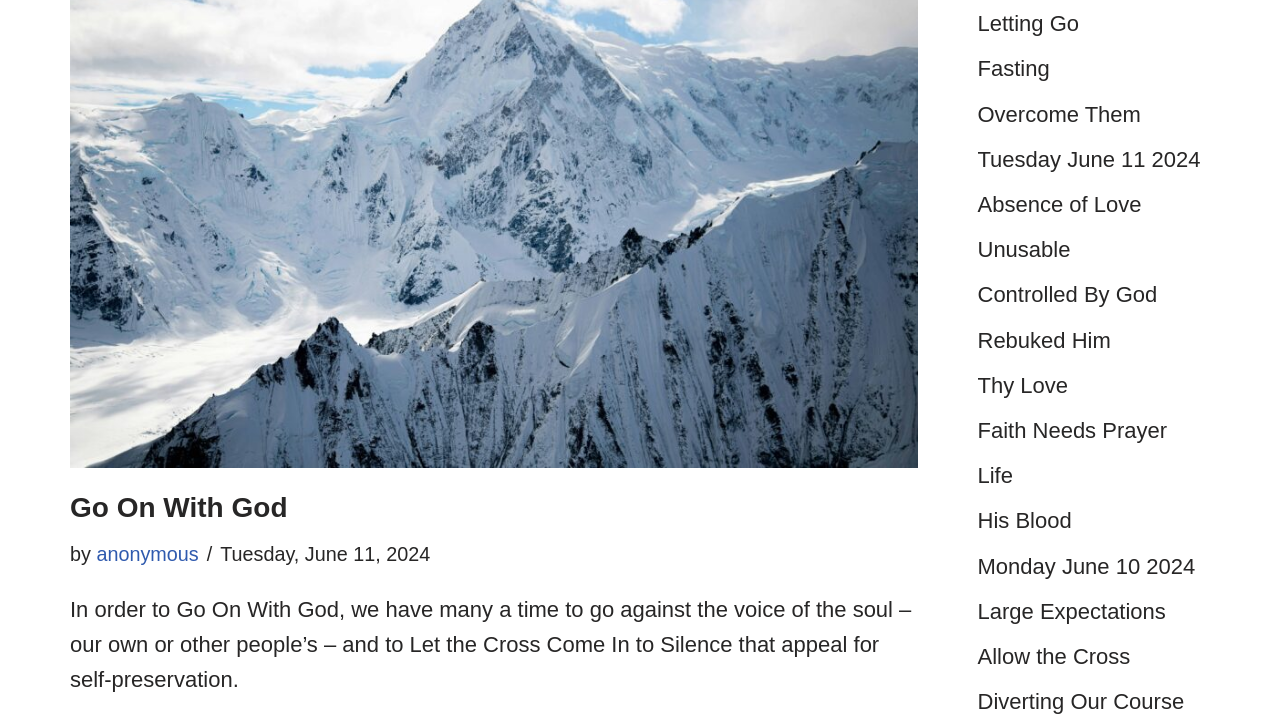Pinpoint the bounding box coordinates of the clickable area needed to execute the instruction: "Click on 'Go On With God'". The coordinates should be specified as four float numbers between 0 and 1, i.e., [left, top, right, bottom].

[0.055, 0.679, 0.225, 0.722]